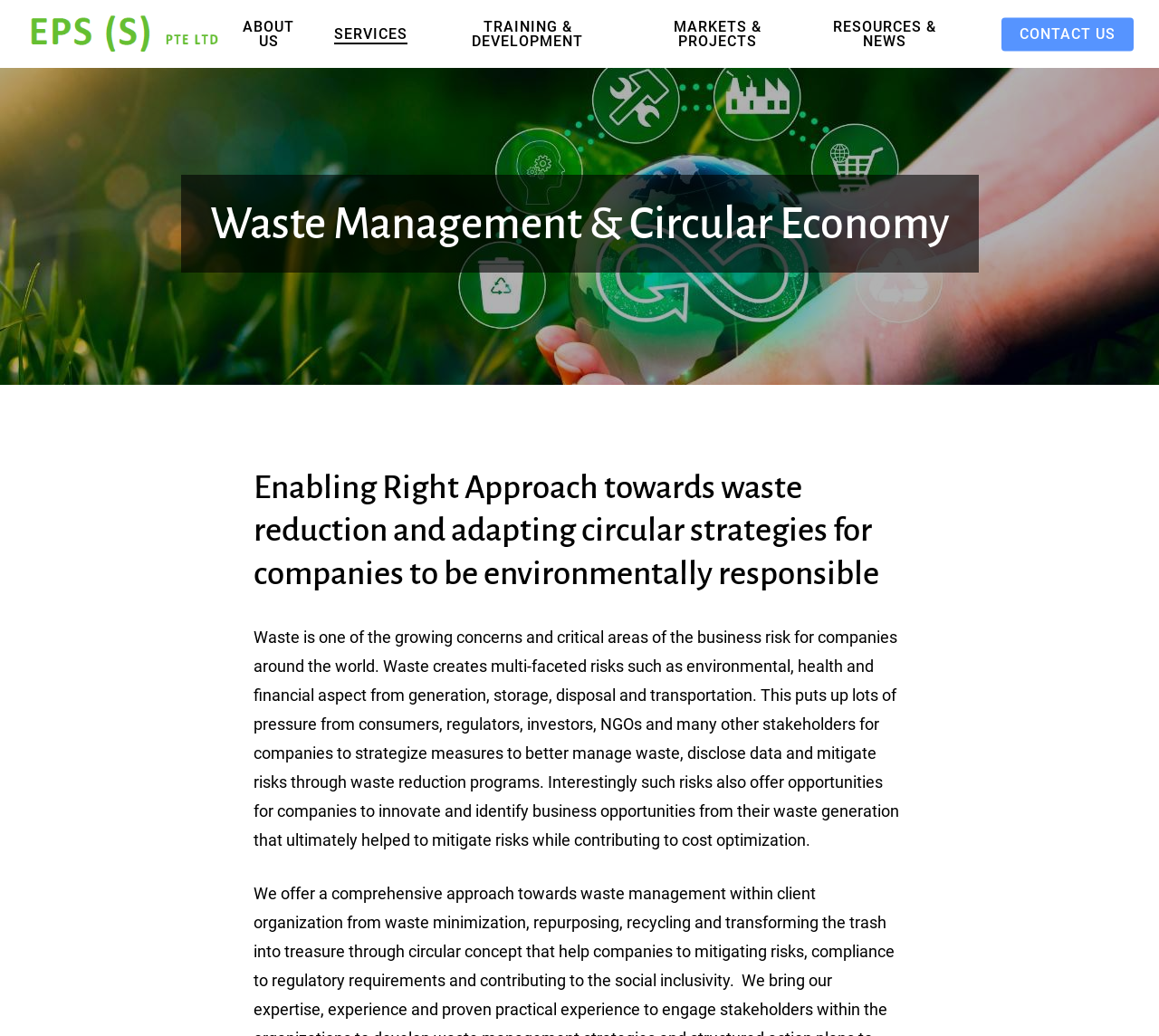How many main links are on the top navigation bar?
Answer with a single word or short phrase according to what you see in the image.

6